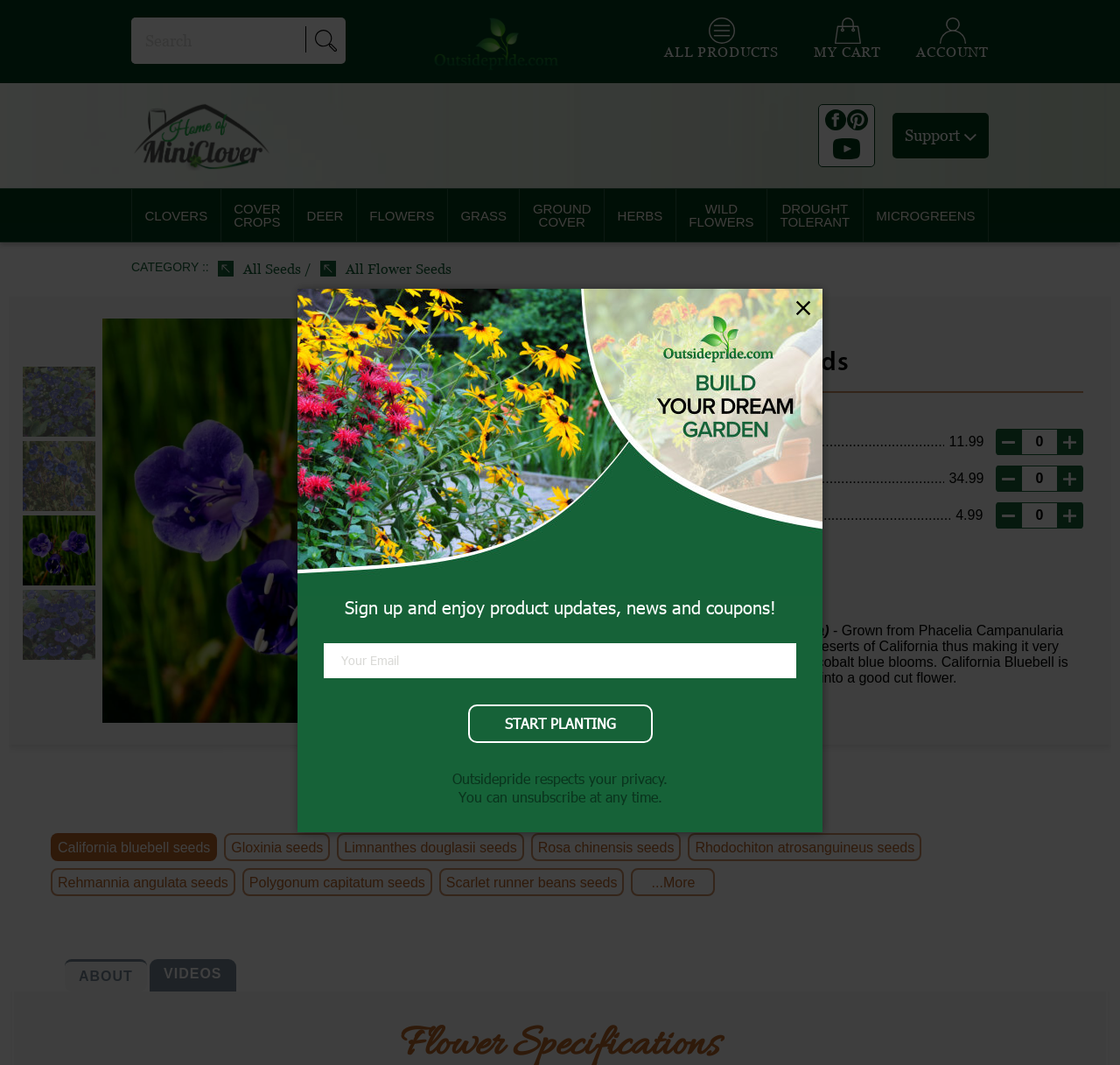Please specify the coordinates of the bounding box for the element that should be clicked to carry out this instruction: "Increase the order quantity of 1/4 LB California Bluebell Seeds". The coordinates must be four float numbers between 0 and 1, formatted as [left, top, right, bottom].

[0.944, 0.403, 0.967, 0.428]